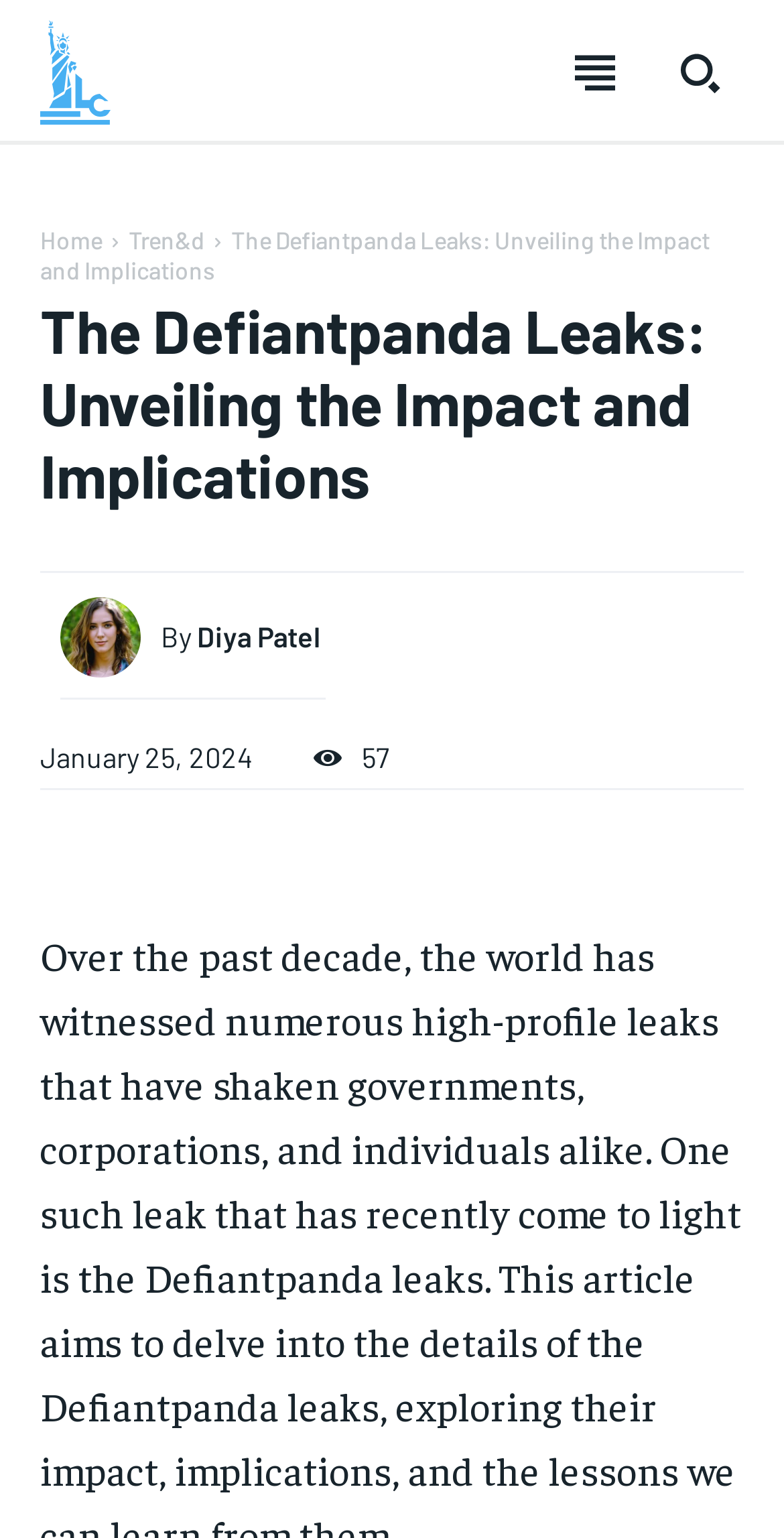How many subscription tiers are available?
Using the image, respond with a single word or phrase.

3